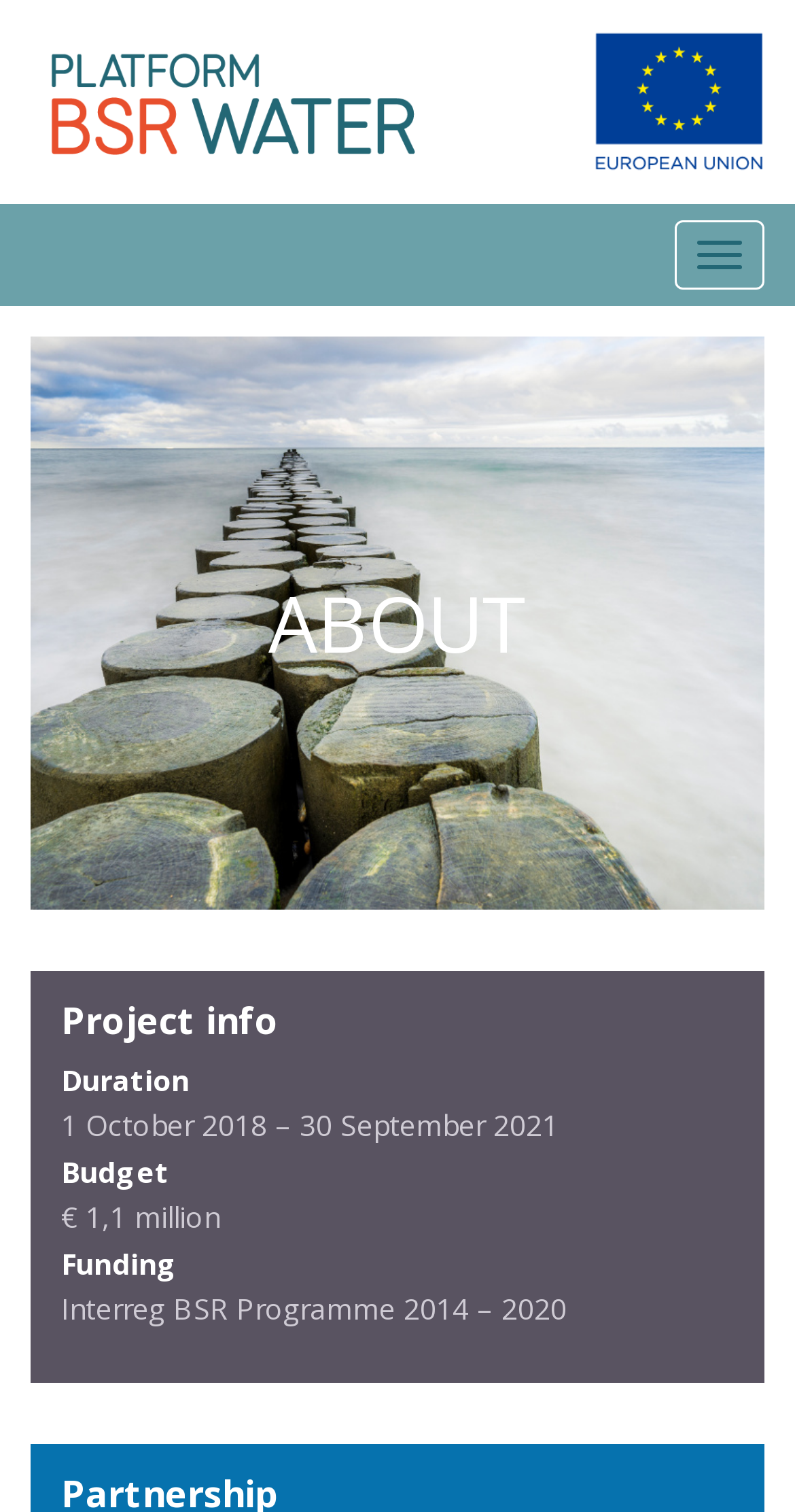What is the logo on the top left corner? Using the information from the screenshot, answer with a single word or phrase.

BSR Water Logo